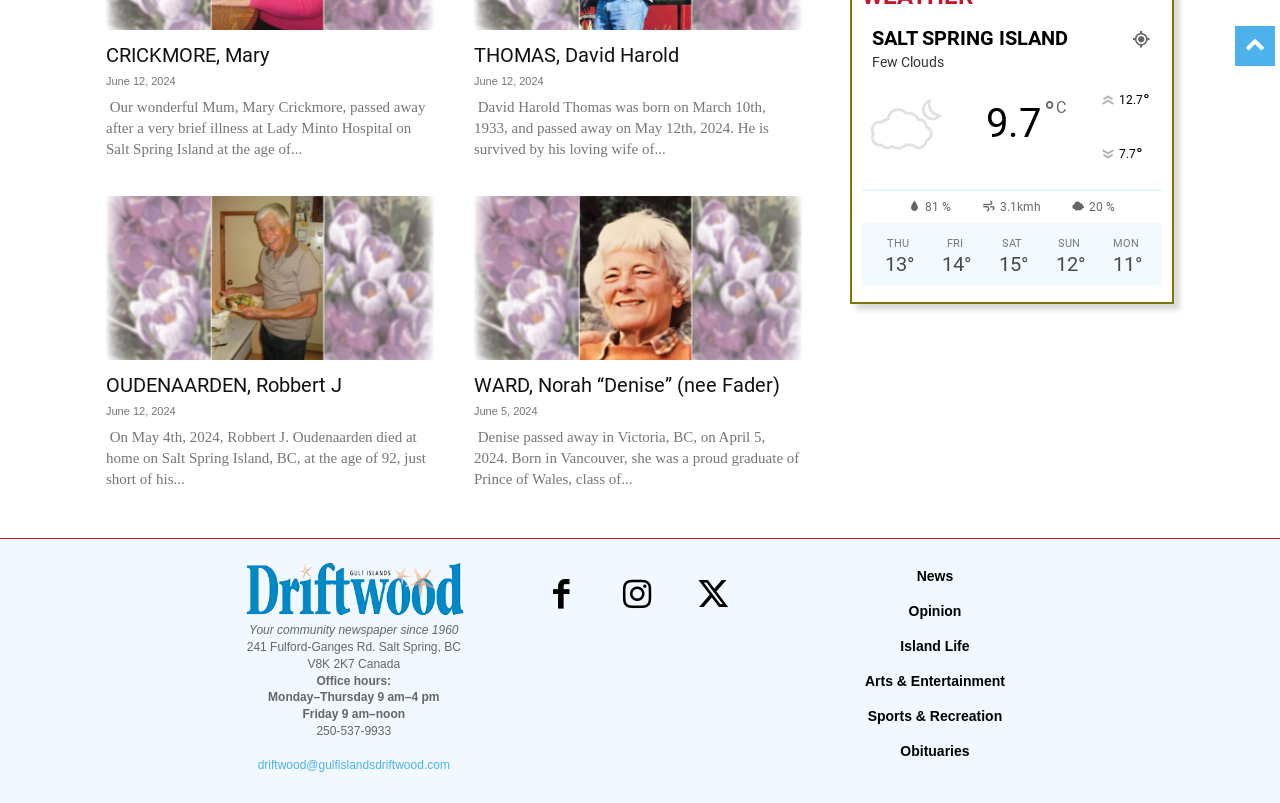Locate the bounding box coordinates of the area to click to fulfill this instruction: "Check the weather". The bounding box should be presented as four float numbers between 0 and 1, in the order [left, top, right, bottom].

[0.681, 0.033, 0.834, 0.063]